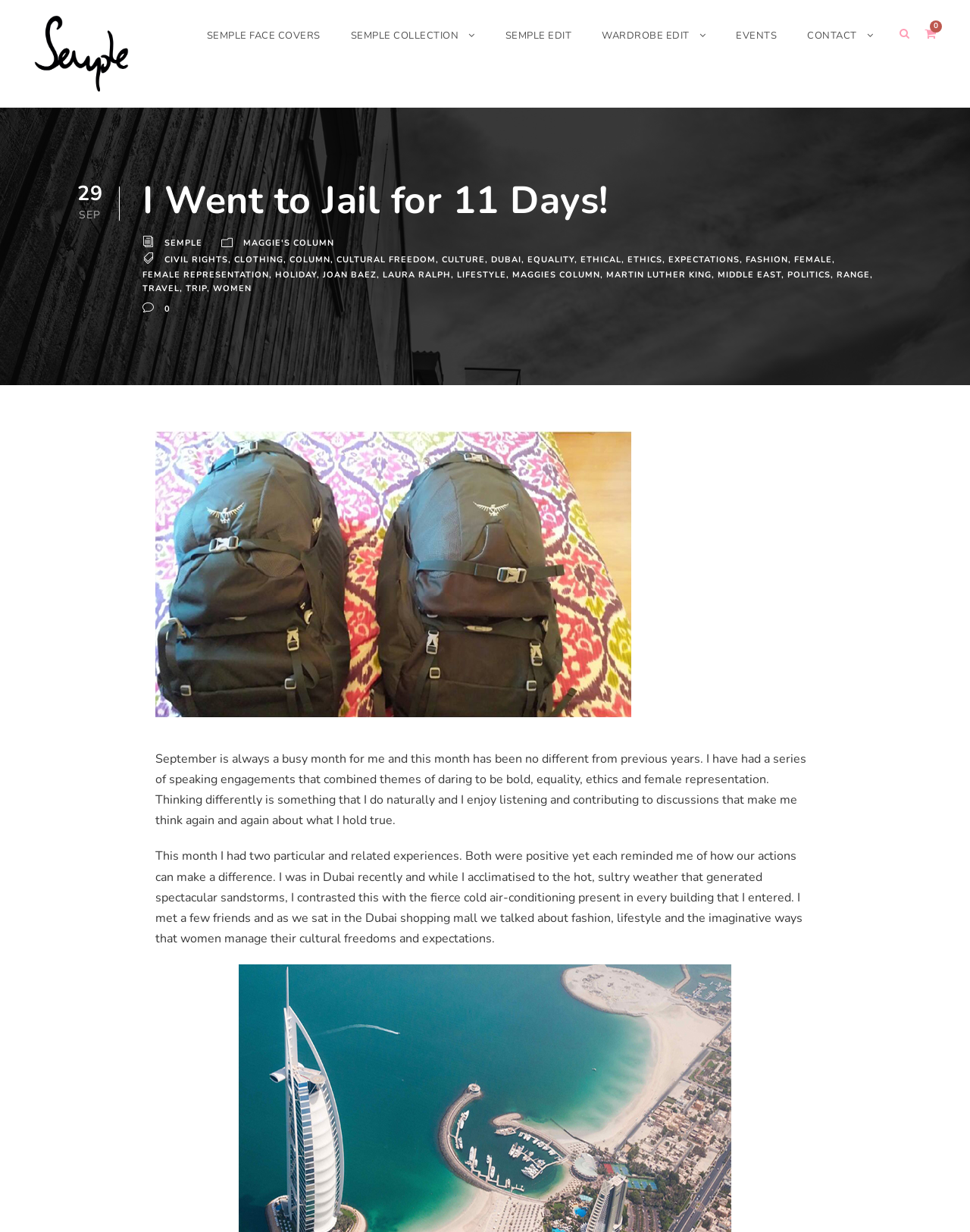Please provide a brief answer to the question using only one word or phrase: 
What is the copyright information of the website?

COPYRIGHT 2020 MAGGIE SEMPLE V2.0, ALL RIGHT RESERVED